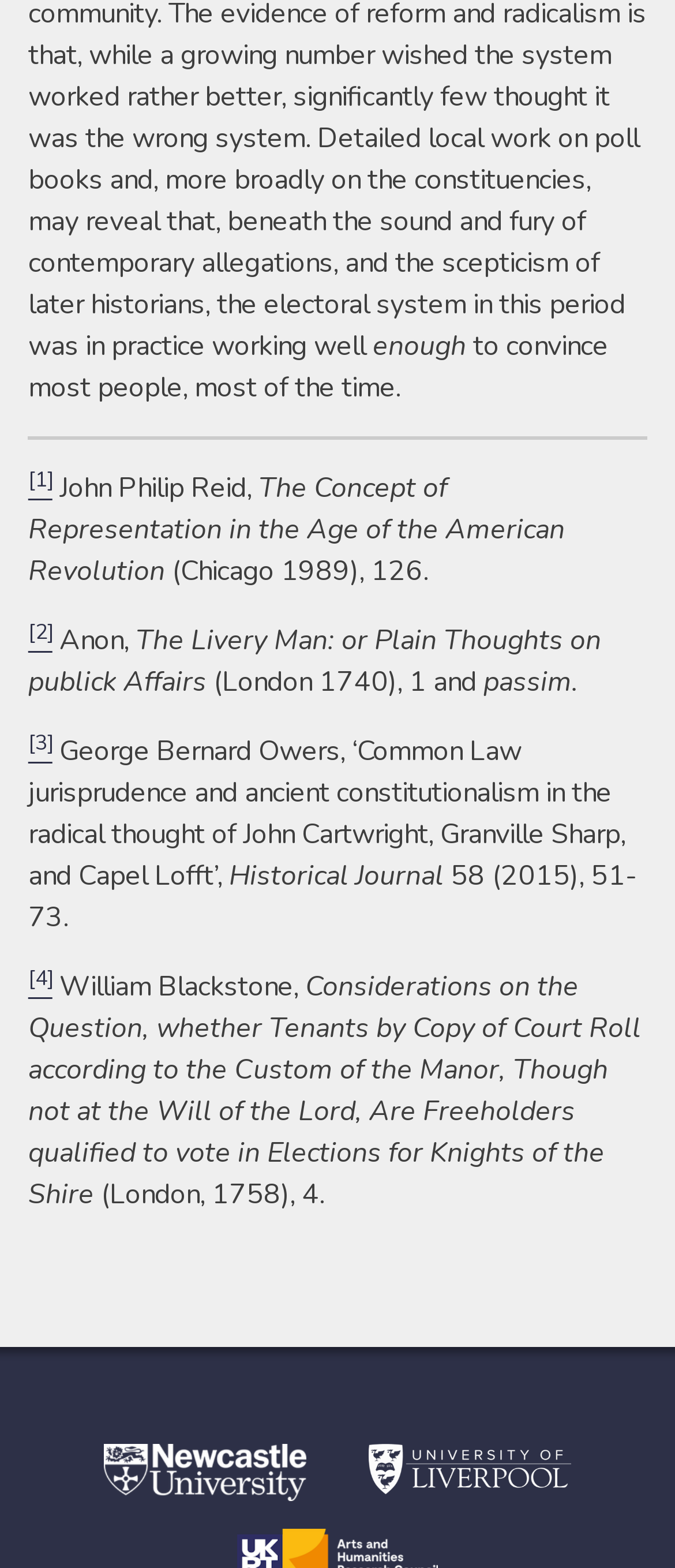Respond with a single word or phrase for the following question: 
How many links are on this webpage?

5